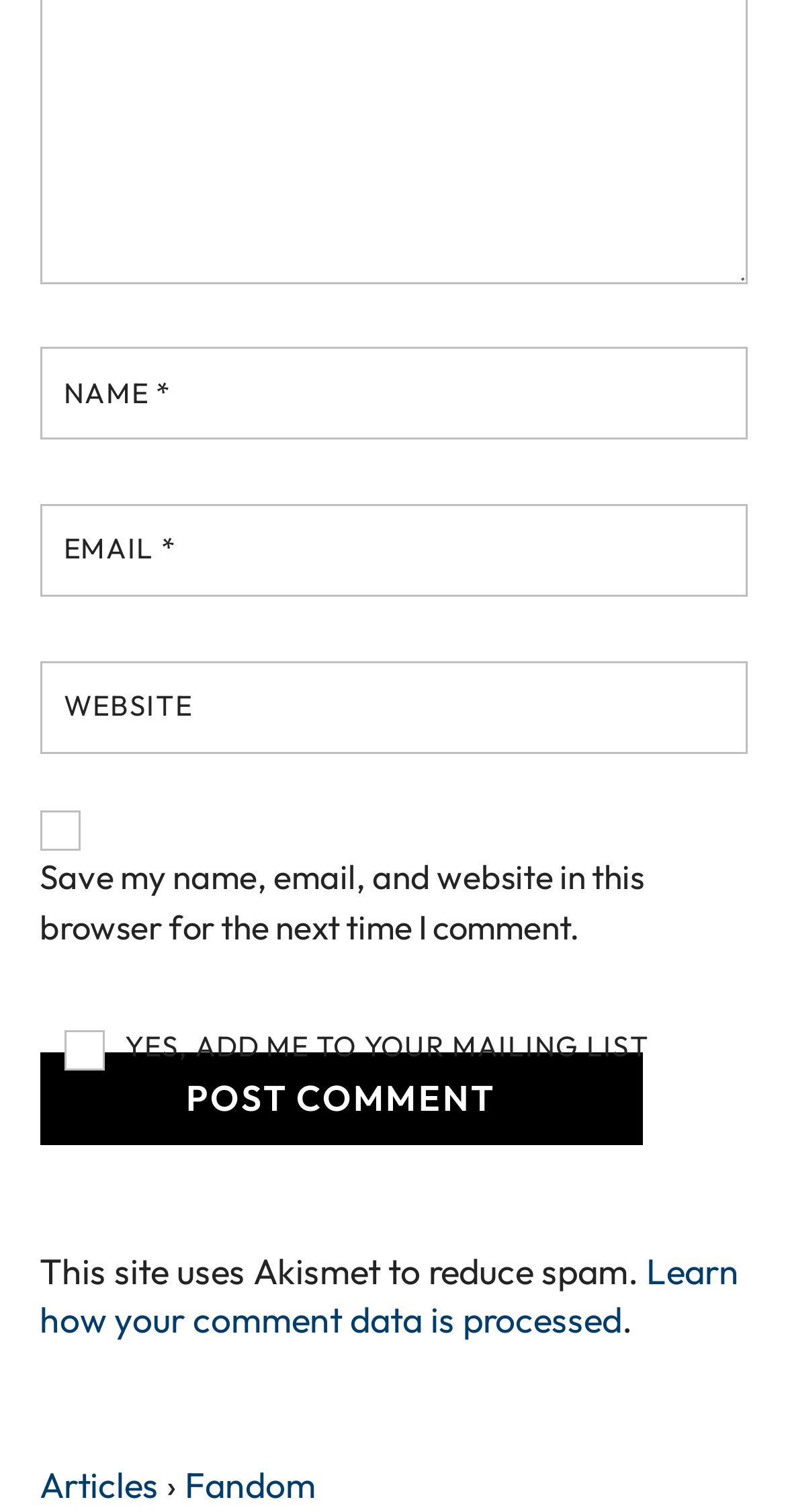Respond with a single word or phrase:
What is the link at the top right corner?

Fandom